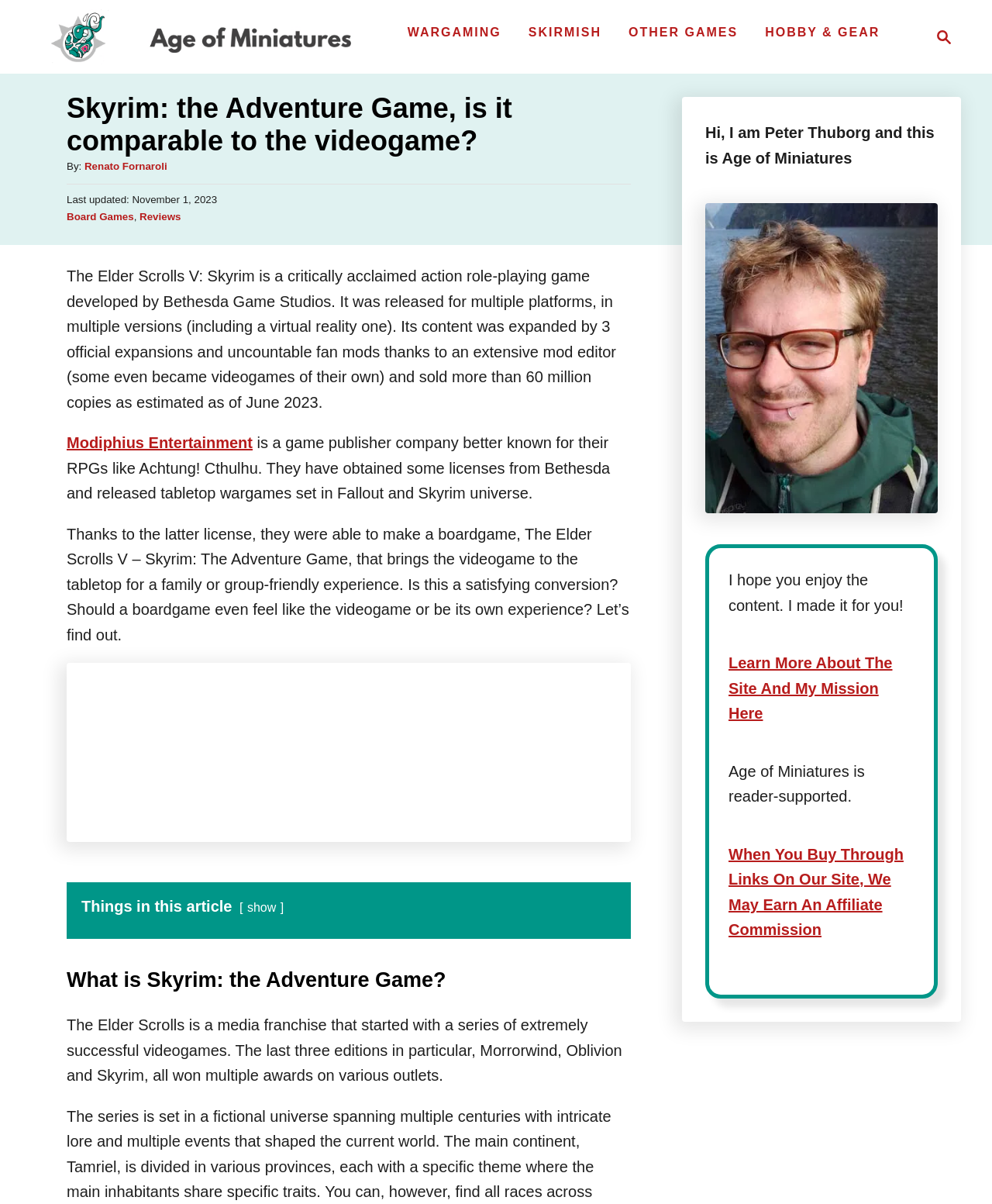Locate the bounding box coordinates of the clickable region necessary to complete the following instruction: "Check out the categories". Provide the coordinates in the format of four float numbers between 0 and 1, i.e., [left, top, right, bottom].

[0.067, 0.175, 0.135, 0.185]